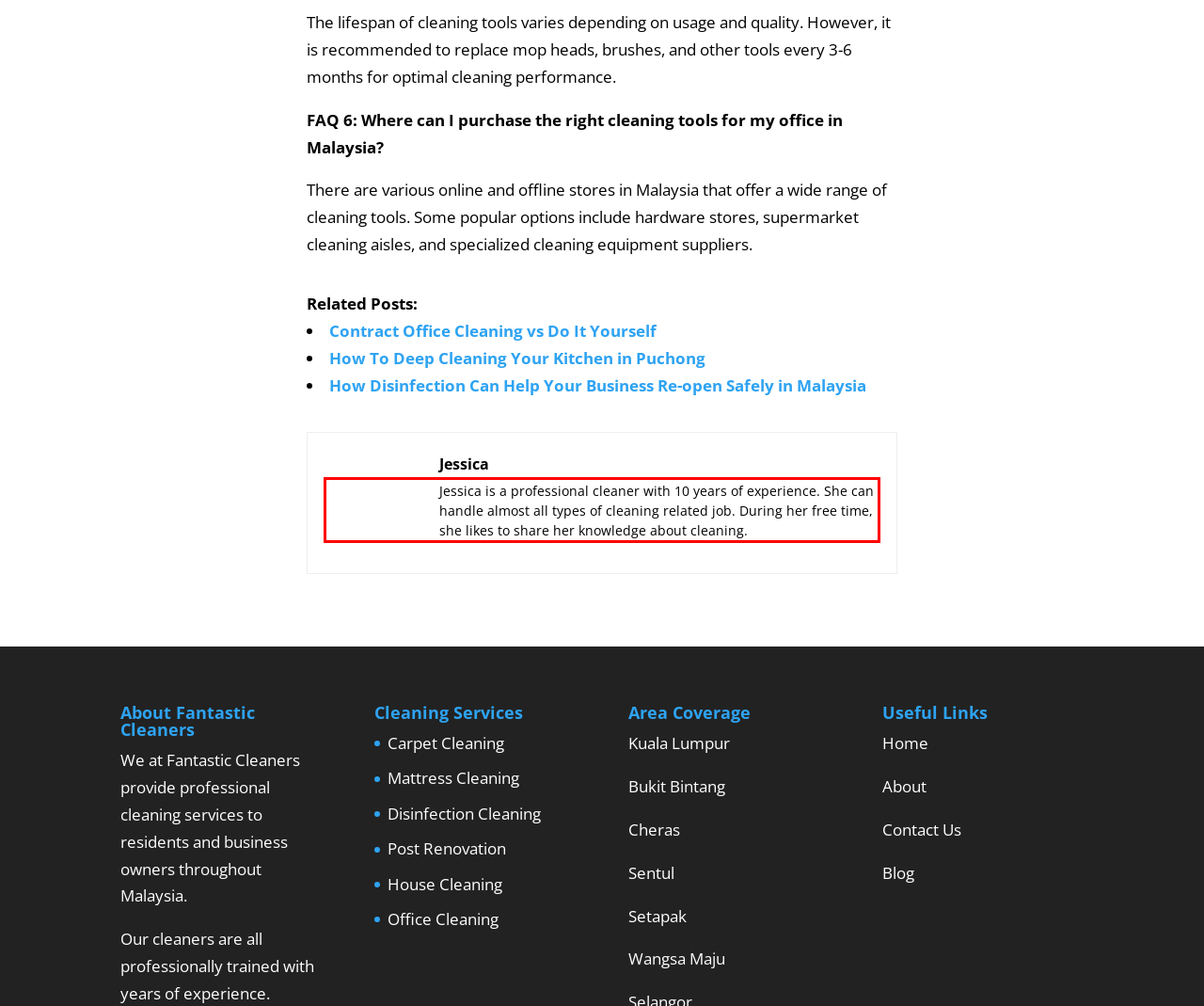Look at the screenshot of the webpage, locate the red rectangle bounding box, and generate the text content that it contains.

Jessica is a professional cleaner with 10 years of experience. She can handle almost all types of cleaning related job. During her free time, she likes to share her knowledge about cleaning.